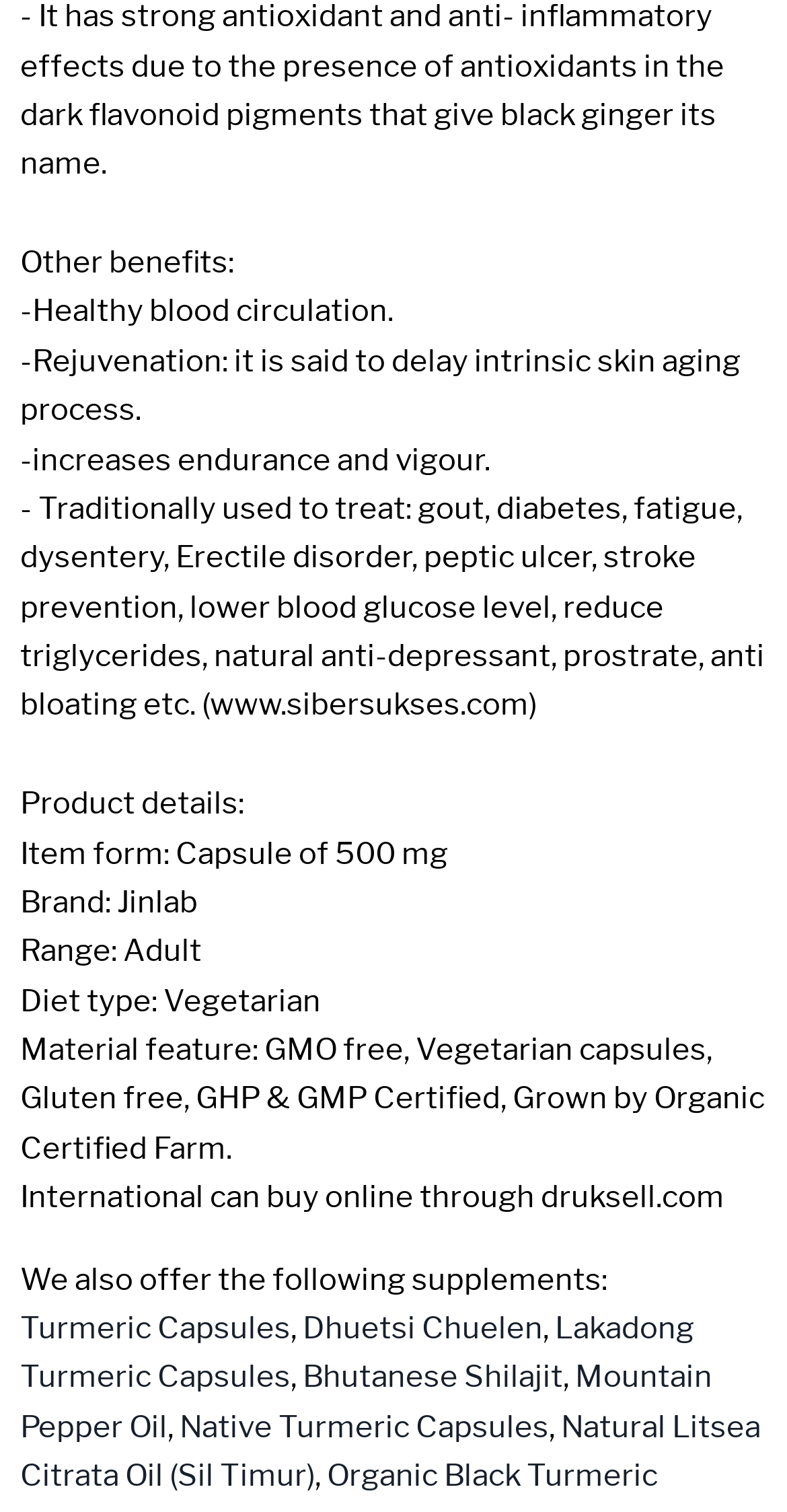With reference to the screenshot, provide a detailed response to the question below:
What is the brand of the product?

The brand of the product can be found in the 'Product details' section, where it is stated as 'Brand: Jinlab'.